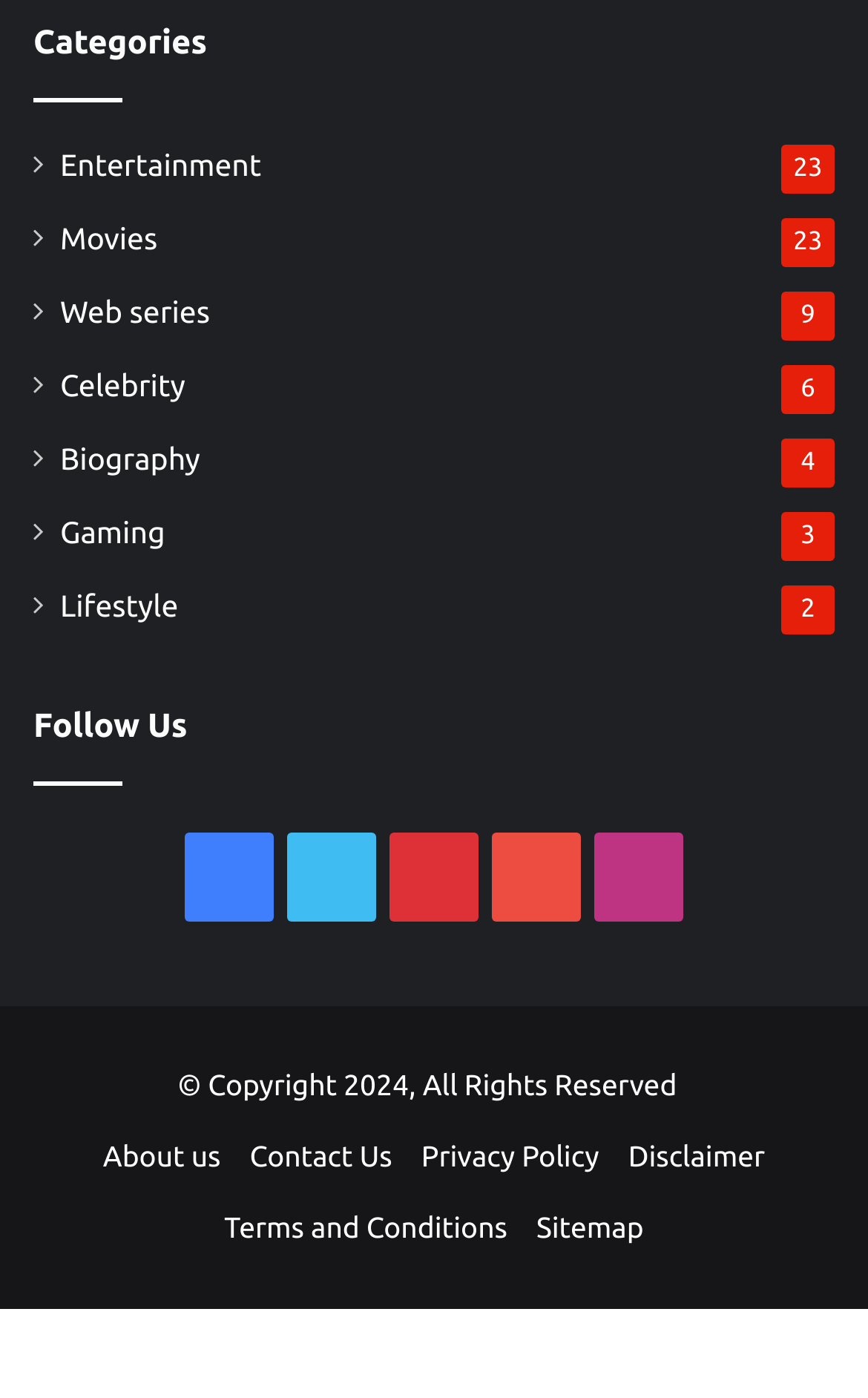Provide the bounding box coordinates for the area that should be clicked to complete the instruction: "Read about us".

[0.119, 0.817, 0.254, 0.84]